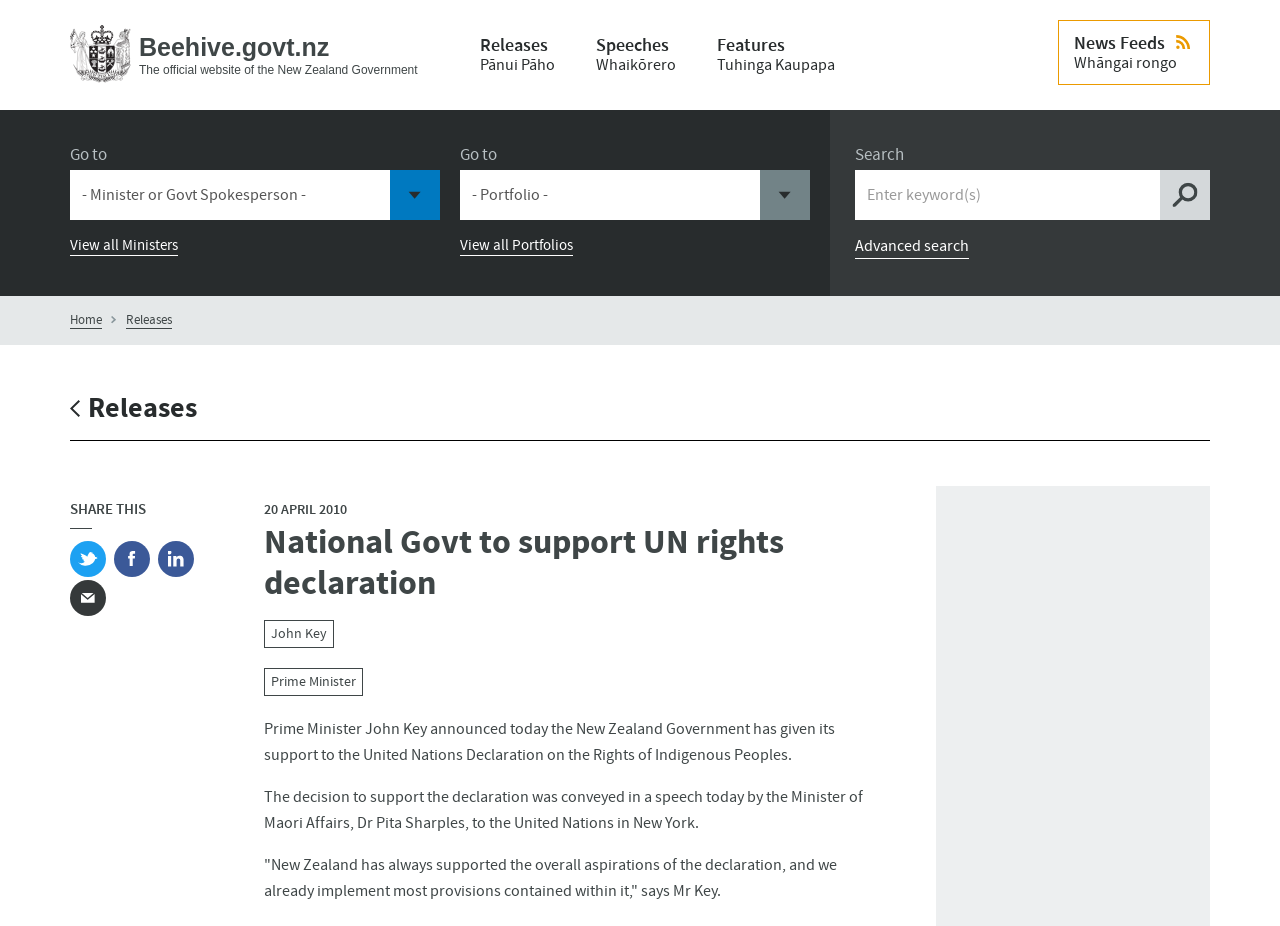Identify the bounding box coordinates of the clickable region to carry out the given instruction: "Share this on Twitter".

[0.055, 0.585, 0.083, 0.624]